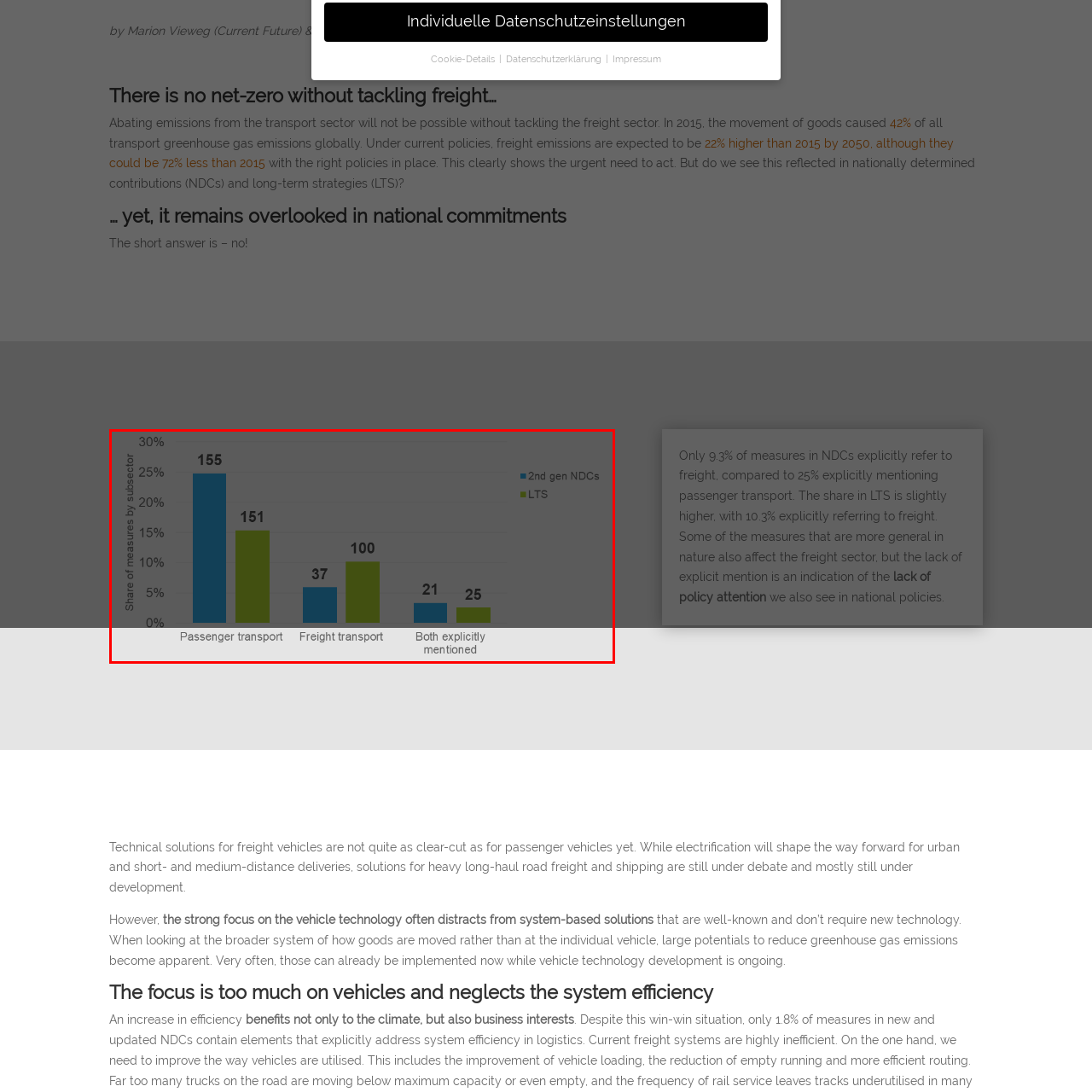How many measures focus on both sectors?
Direct your attention to the image inside the red bounding box and provide a detailed explanation in your answer.

The graph highlights that there are 21 measures that relate to both passenger and freight transport, indicating the overlap between the two sectors.